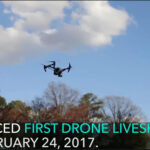Offer an in-depth description of the image shown.

The image features a drone in flight, captured against a picturesque sky filled with scattered clouds. Below, a landscape adorned with trees creates a serene backdrop. Superimposed on the image, bold text announces "FIRST DRONE LIVESTREAM" along with the date "FEBRUARY 24, 2017." This moment marks a significant milestone, showcasing the innovative use of drone technology. The date indicates when this technology was first implemented for livestreaming purposes, highlighting the evolving landscape of media and journalism. The overall composition emphasizes the blend of nature and technology, reflecting advancements in how news can be gathered and shared with audiences.